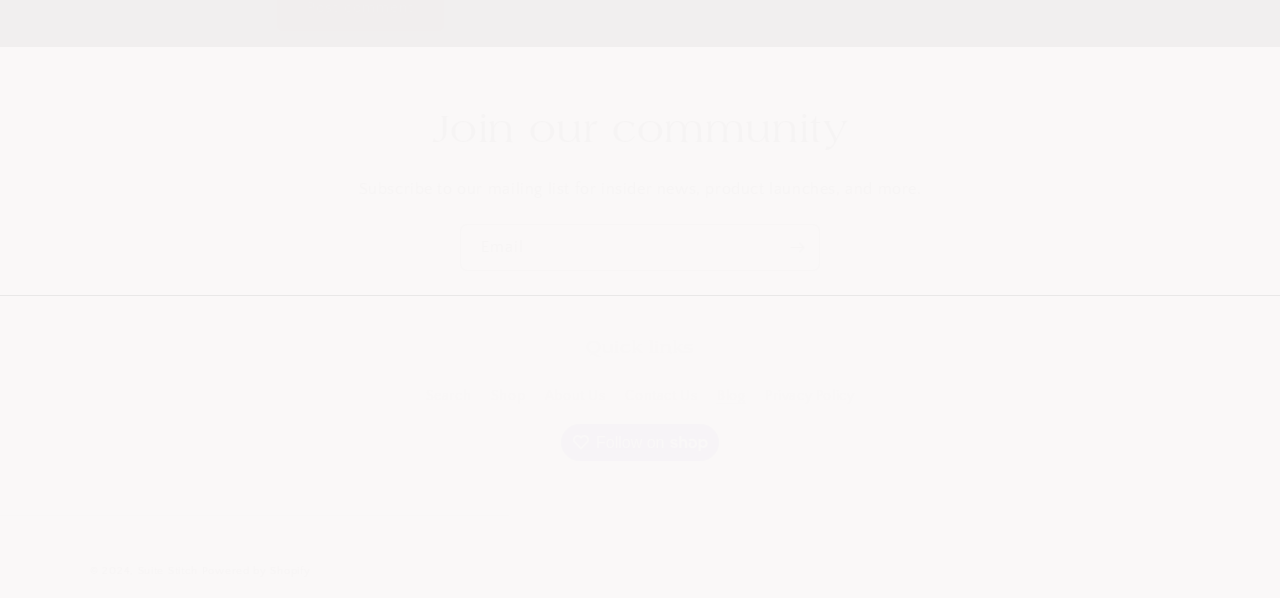Can you find the bounding box coordinates for the UI element given this description: "parent_node: Email name="contact[email]" placeholder="Email""? Provide the coordinates as four float numbers between 0 and 1: [left, top, right, bottom].

[0.36, 0.376, 0.64, 0.451]